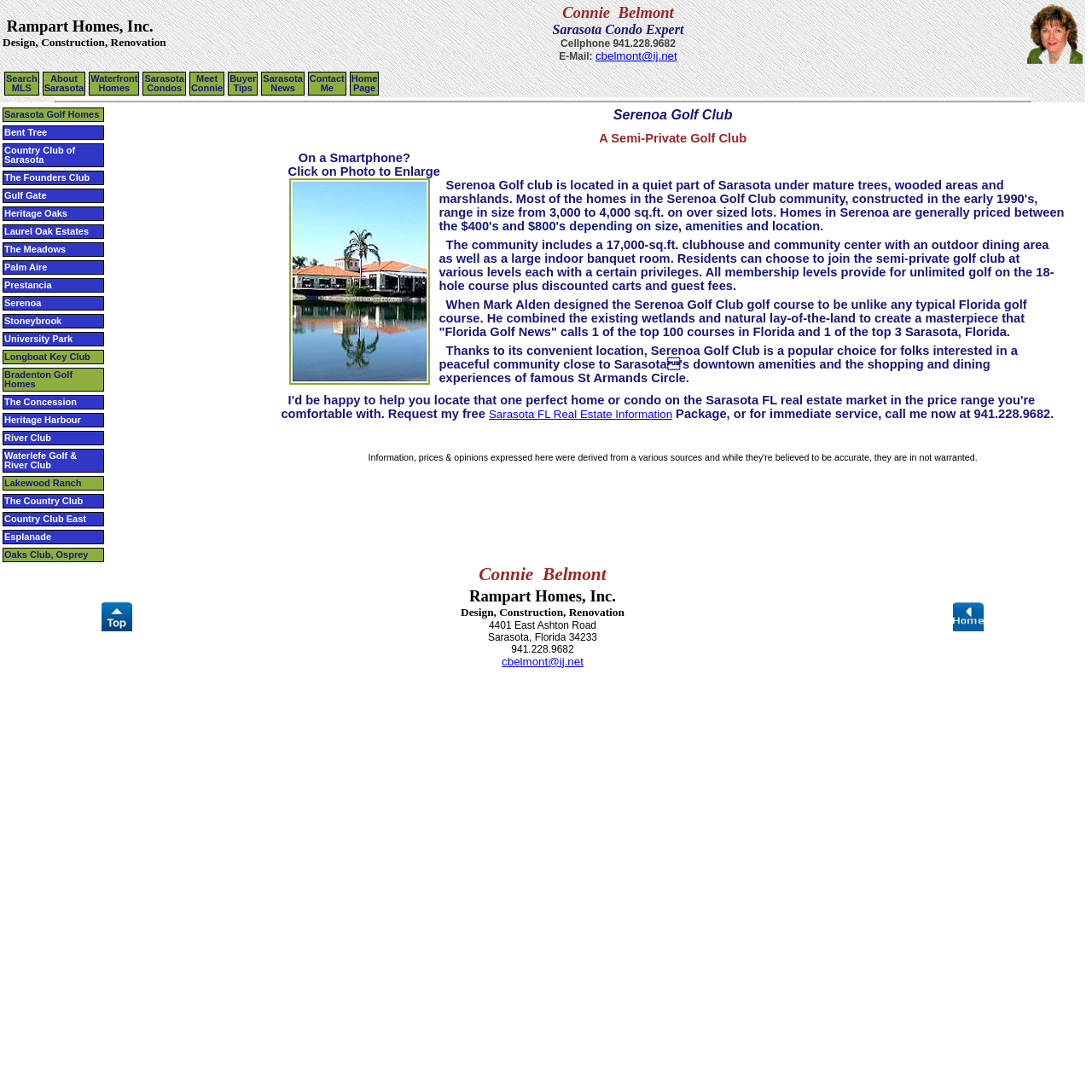What is the name of the golf club?
Look at the image and construct a detailed response to the question.

I found the answer by looking at the text content of the webpage, specifically the heading 'Serenoa Golf Club' which is located in the middle of the webpage.